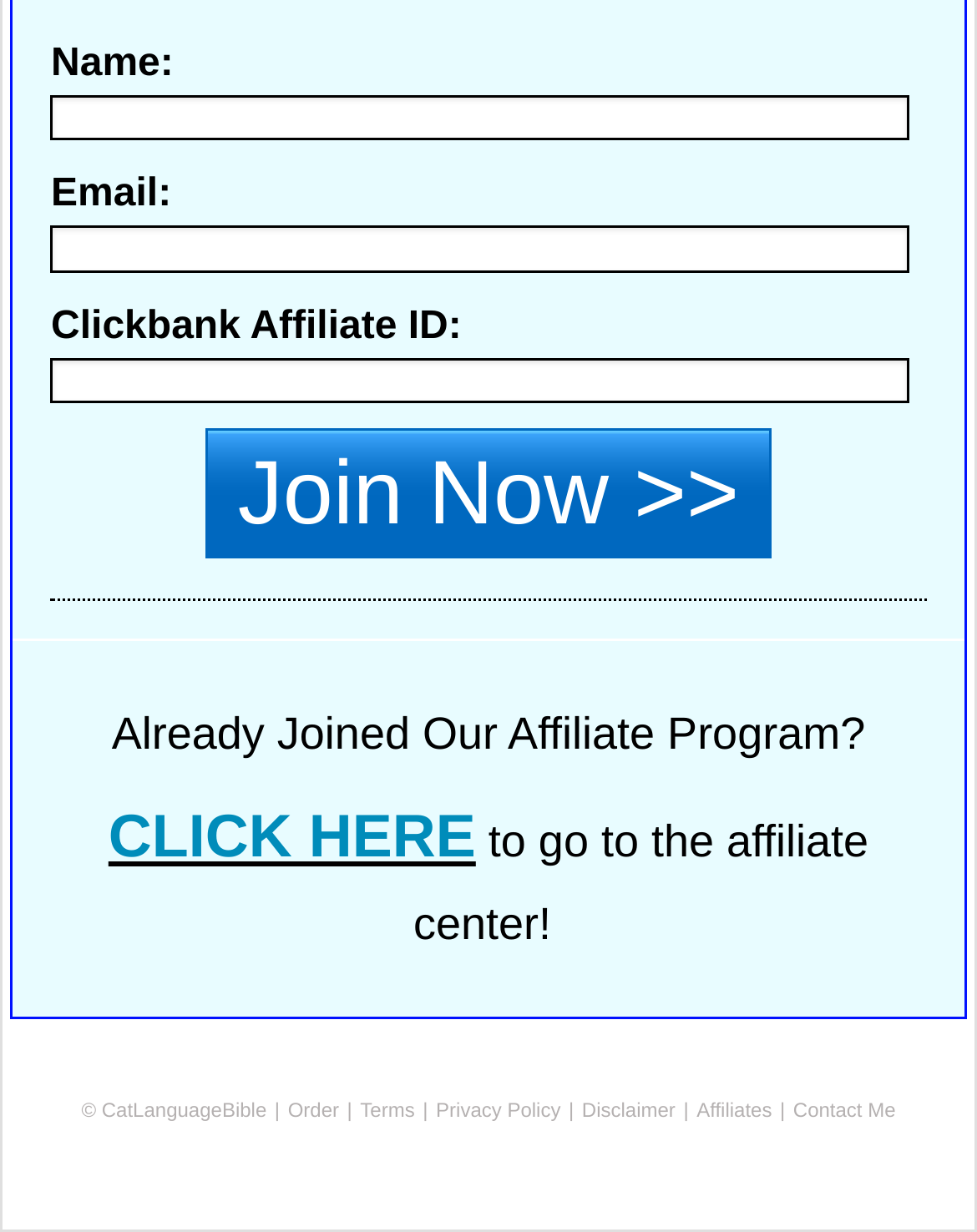Kindly determine the bounding box coordinates for the area that needs to be clicked to execute this instruction: "Click Join Now".

[0.21, 0.349, 0.79, 0.454]